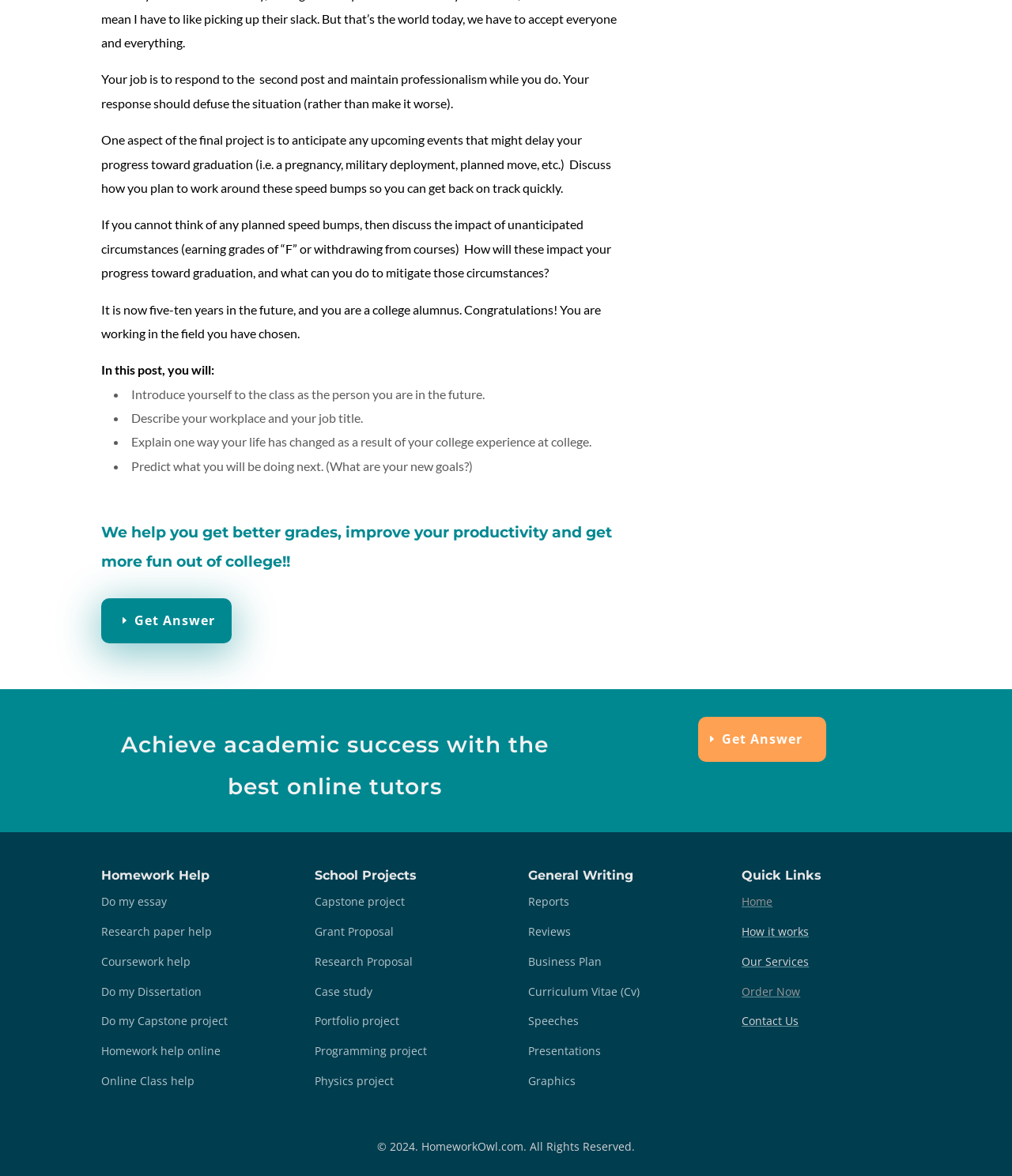What is the goal of the final project described on this webpage?
Please answer the question as detailed as possible based on the image.

The final project described on the webpage involves anticipating any upcoming events that might delay progress toward graduation and discussing how to work around these speed bumps. The goal is to develop a plan to mitigate the impact of these events and get back on track quickly.